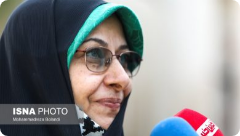Is the setting of the image indoor?
Look at the image and respond with a one-word or short-phrase answer.

No